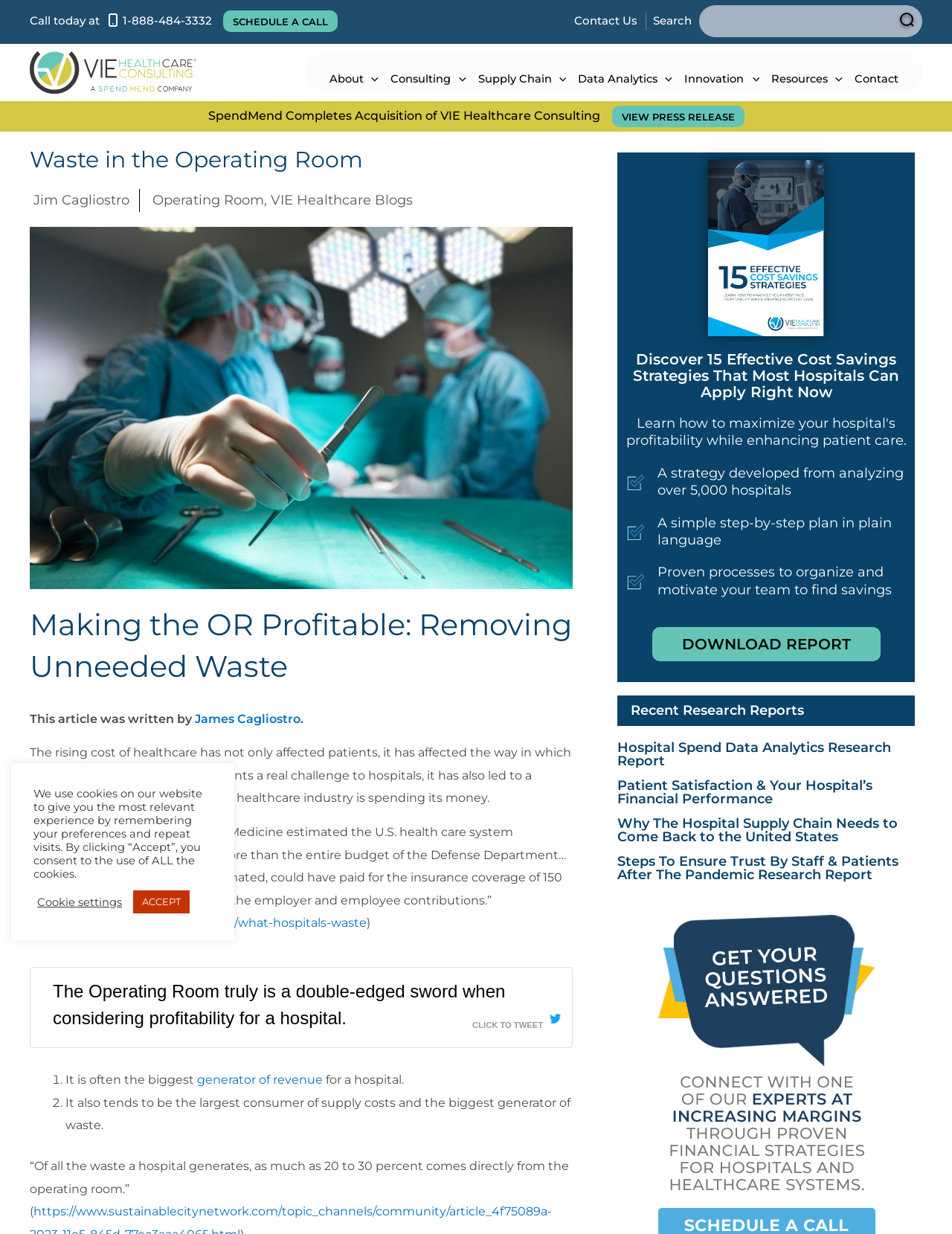How many hospitals were analyzed to develop the cost savings strategy?
Answer the question with a single word or phrase, referring to the image.

over 5,000